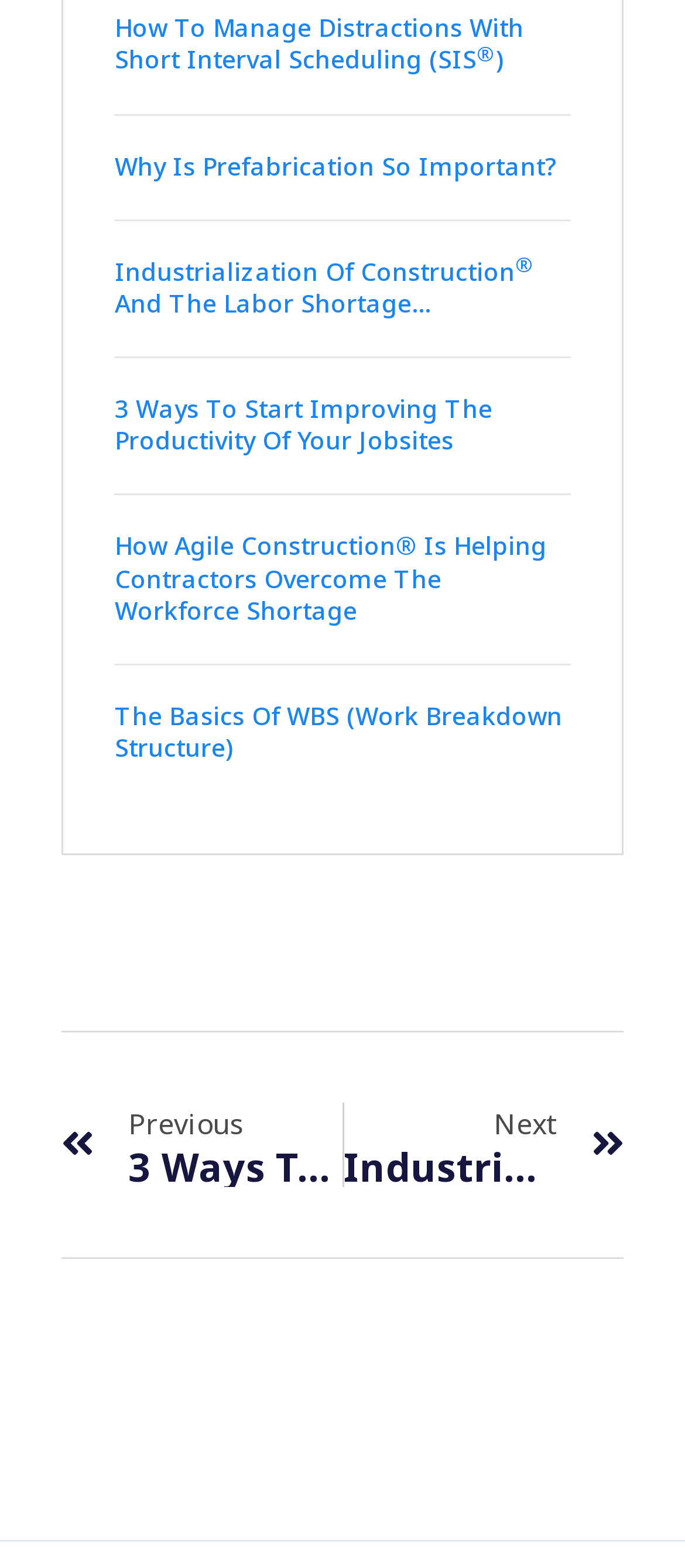What is the purpose of prefabrication?
Please provide a comprehensive answer to the question based on the webpage screenshot.

The second article's heading is 'Why Is Prefabrication So Important?', which implies that the article discusses the significance or importance of prefabrication in the construction industry.